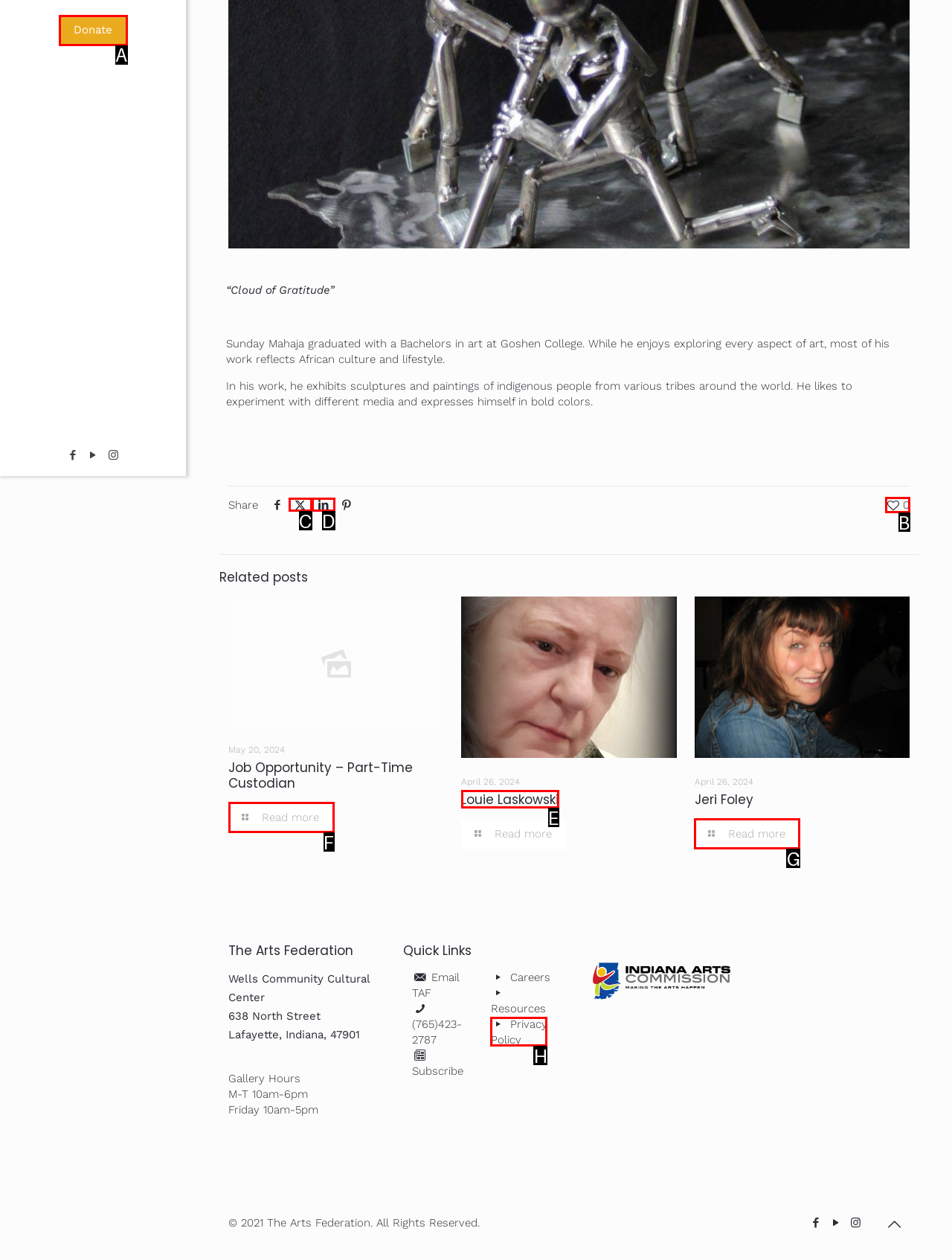Match the following description to the correct HTML element: aria-label="x twitter icon" Indicate your choice by providing the letter.

C